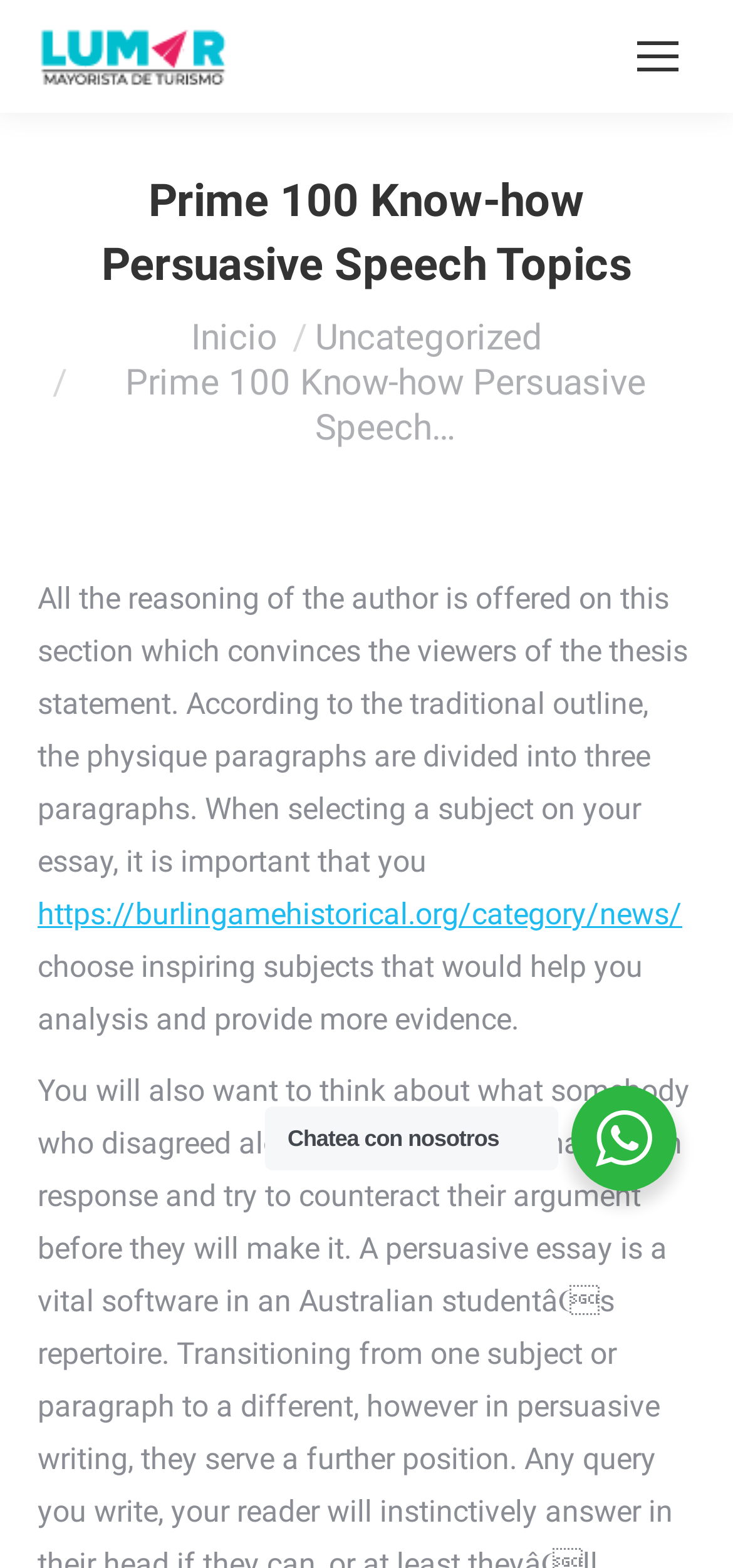What is the purpose of choosing a subject for an essay?
Provide a short answer using one word or a brief phrase based on the image.

To provide more evidence